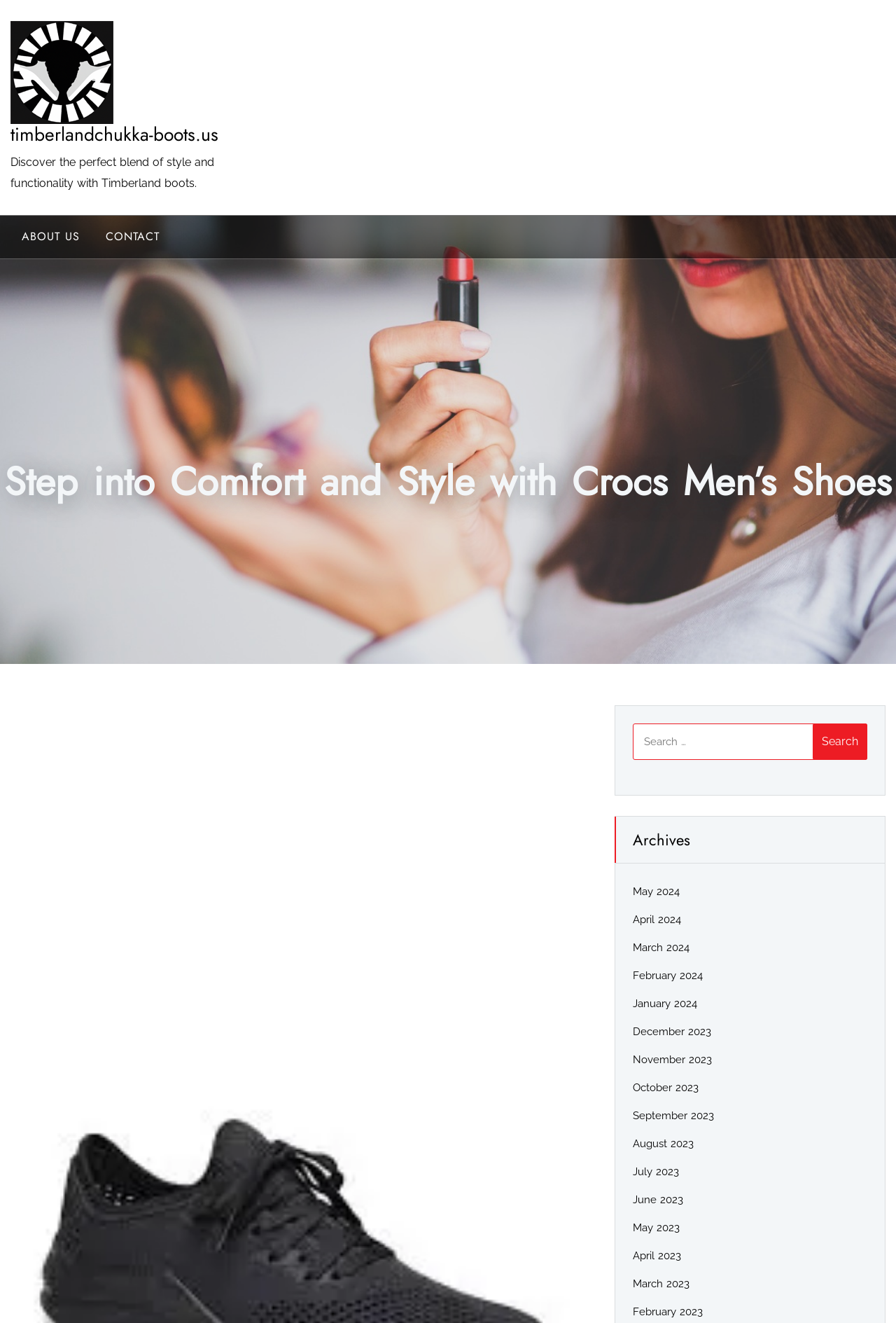Determine the coordinates of the bounding box that should be clicked to complete the instruction: "Explore May 2024 archives". The coordinates should be represented by four float numbers between 0 and 1: [left, top, right, bottom].

[0.707, 0.666, 0.968, 0.682]